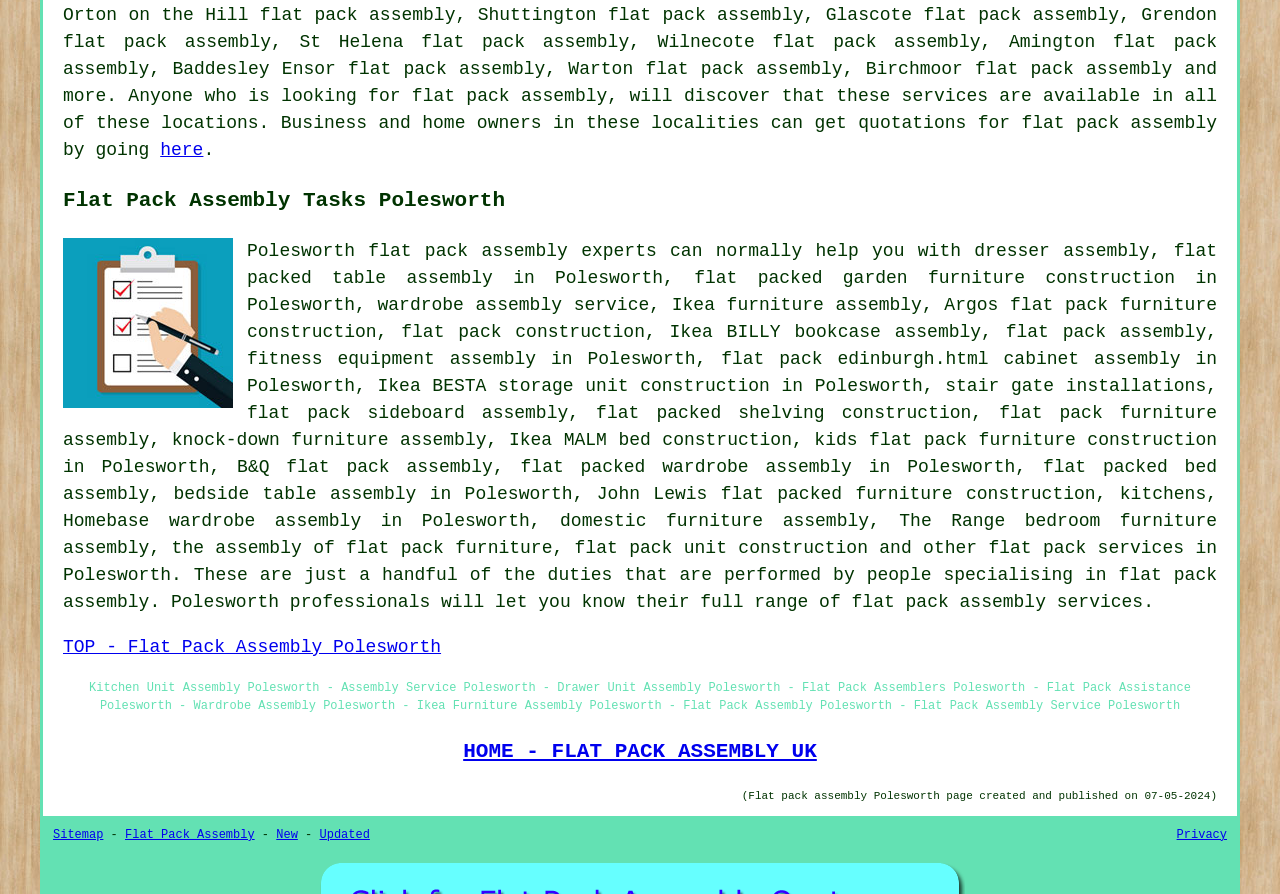Provide a brief response in the form of a single word or phrase:
Where is the 'TOP - Flat Pack Assembly Polesworth' link located?

Top-left